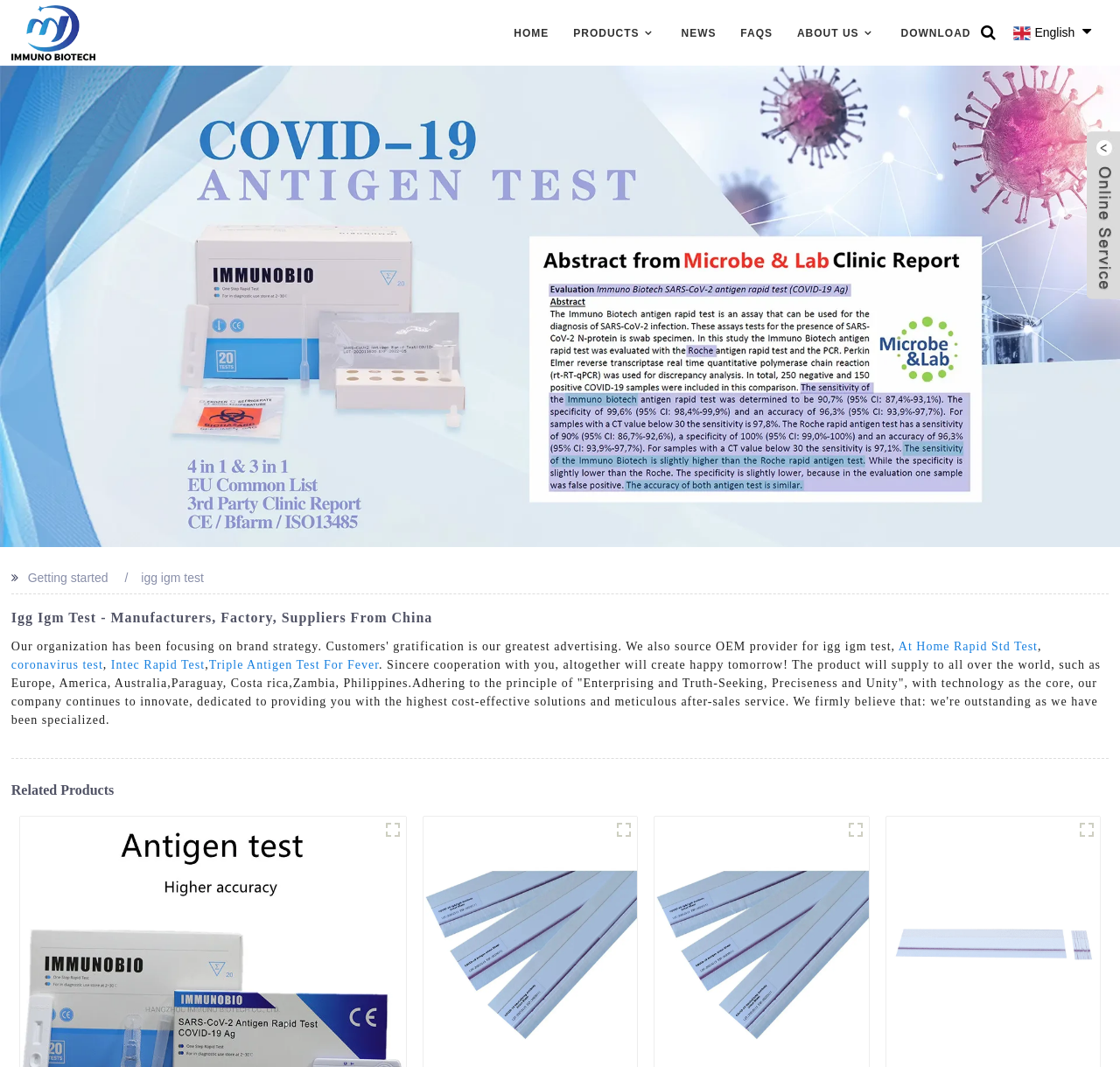Kindly determine the bounding box coordinates for the clickable area to achieve the given instruction: "View the igg igm test products".

[0.0, 0.279, 1.0, 0.293]